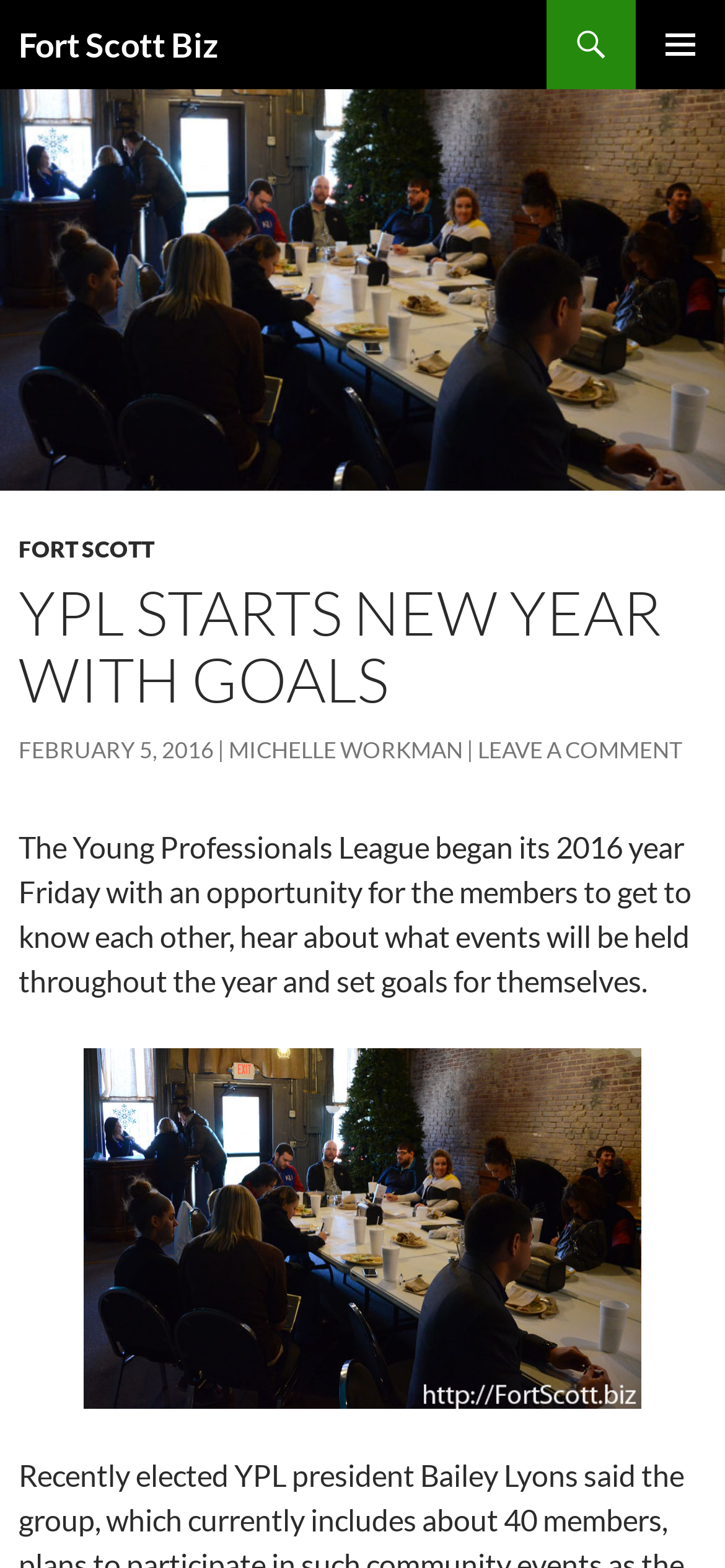Identify the bounding box of the HTML element described as: "Primary Menu".

[0.877, 0.0, 1.0, 0.057]